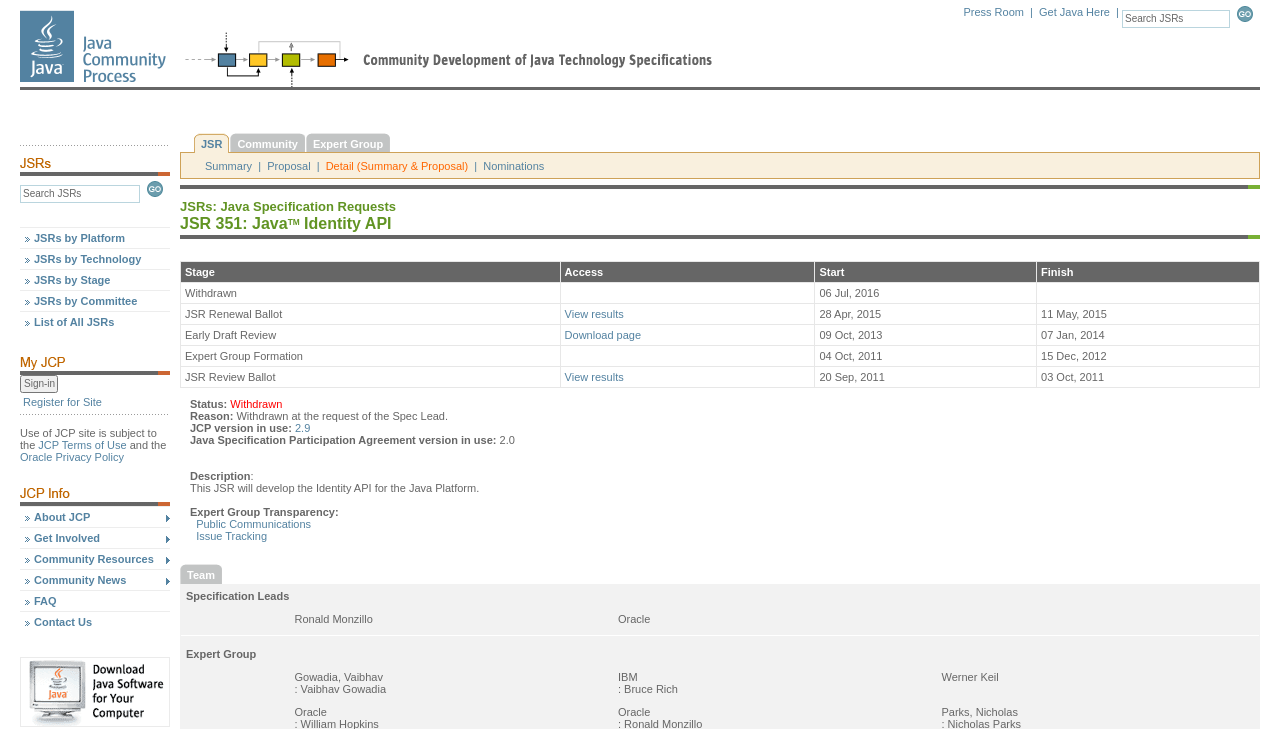What is the purpose of the 'Sign-in' button?
Please ensure your answer to the question is detailed and covers all necessary aspects.

The purpose of the 'Sign-in' button can be inferred from its label and its position on the webpage. It is likely that the button is used to sign in to the site, allowing users to access restricted content or features.